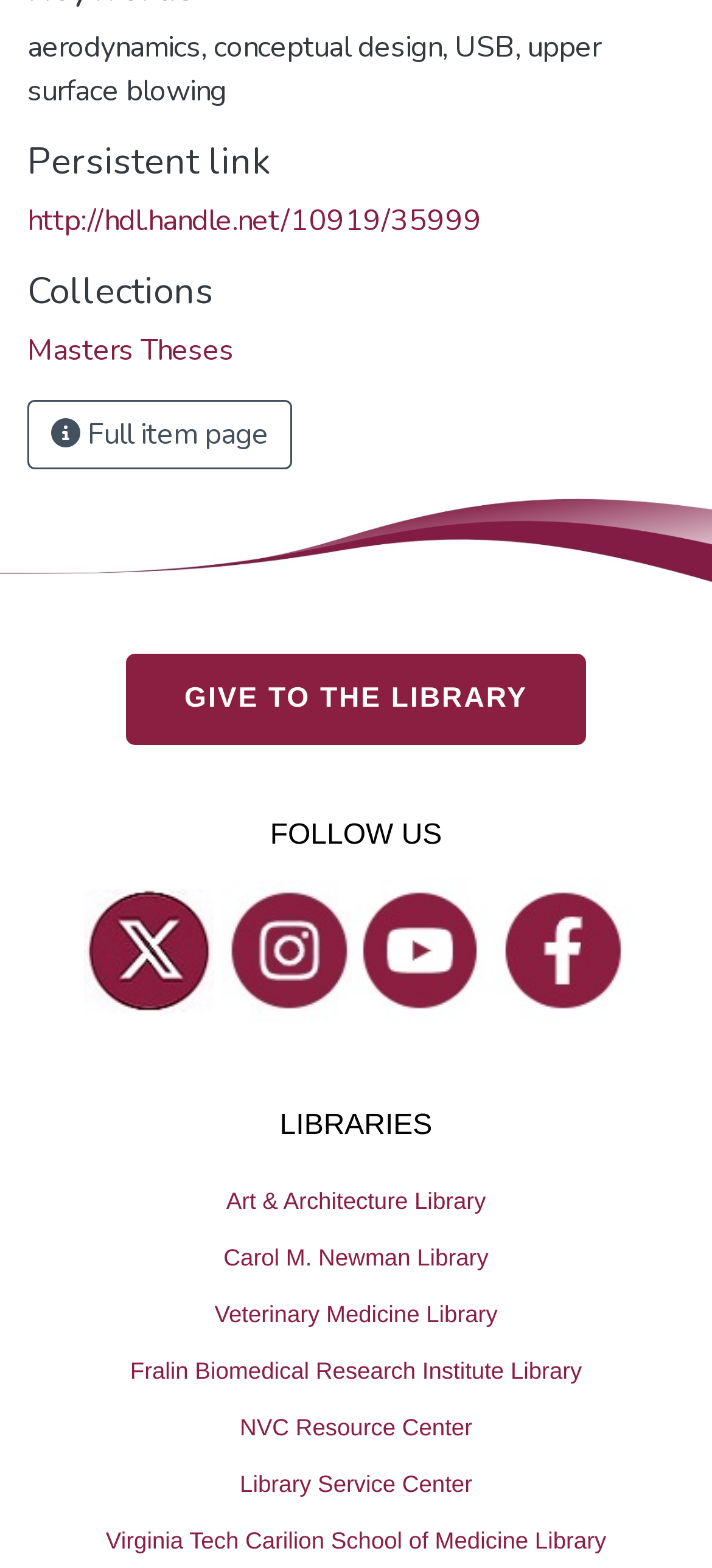How many social media platforms are listed?
Please respond to the question with a detailed and thorough explanation.

I counted the number of links under the 'FOLLOW US' heading, and there are 4 links: Twitter, Instagram, YouTube, and Facebook, each corresponding to a social media platform.